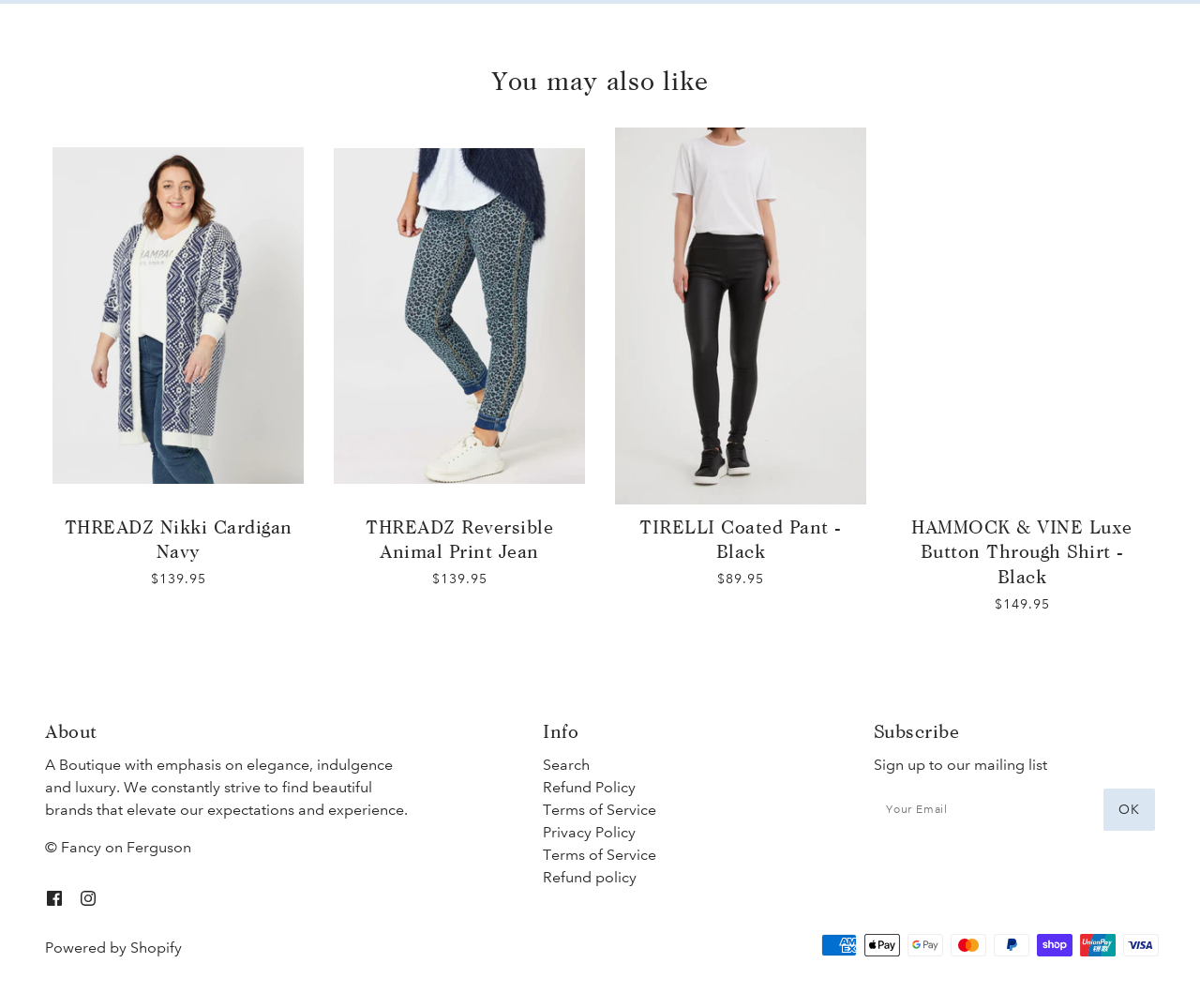Determine the bounding box coordinates of the target area to click to execute the following instruction: "View About page."

[0.038, 0.714, 0.081, 0.735]